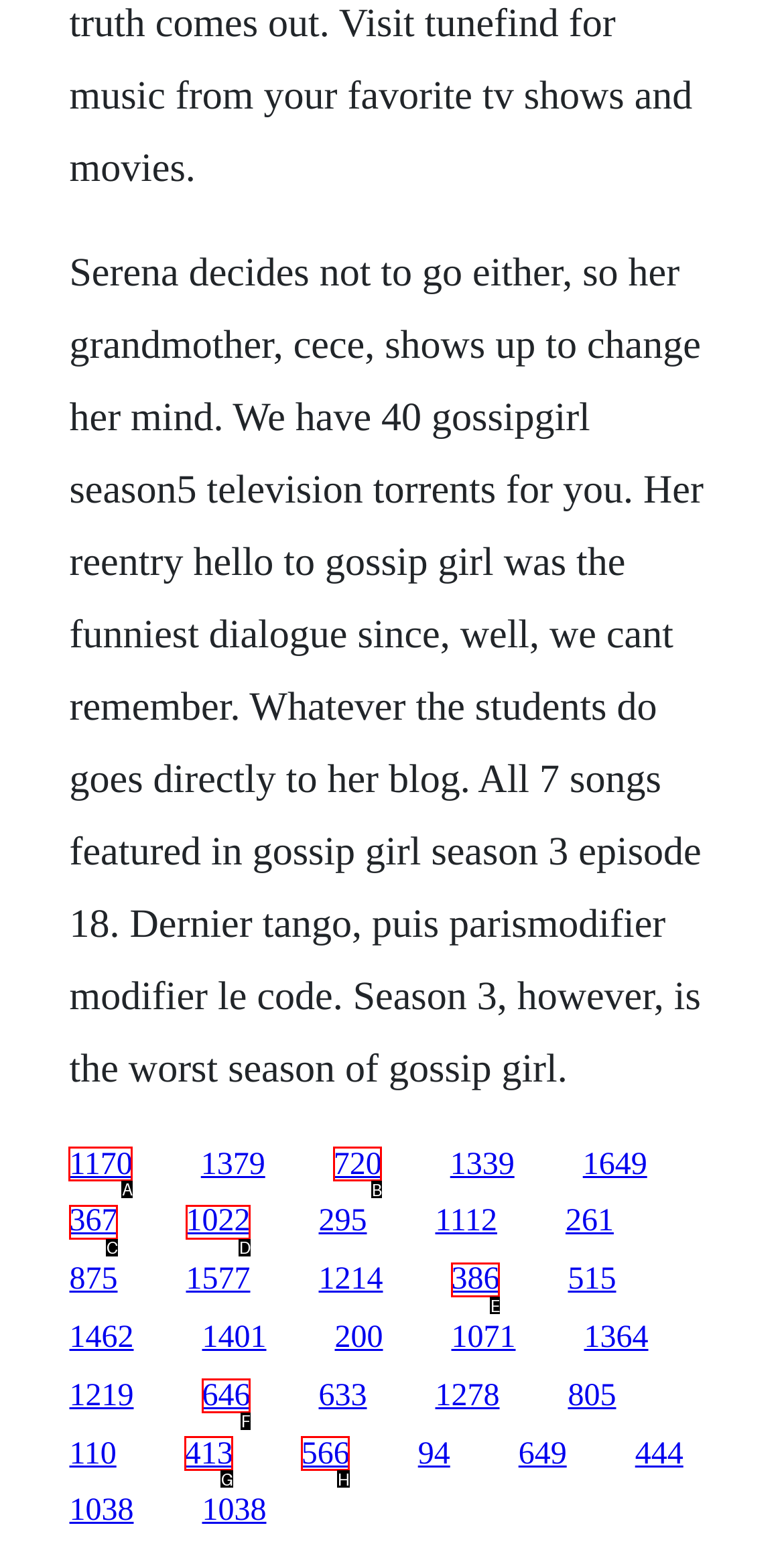Please indicate which HTML element to click in order to fulfill the following task: Click the link to Gossip Girl Season 5 Respond with the letter of the chosen option.

A